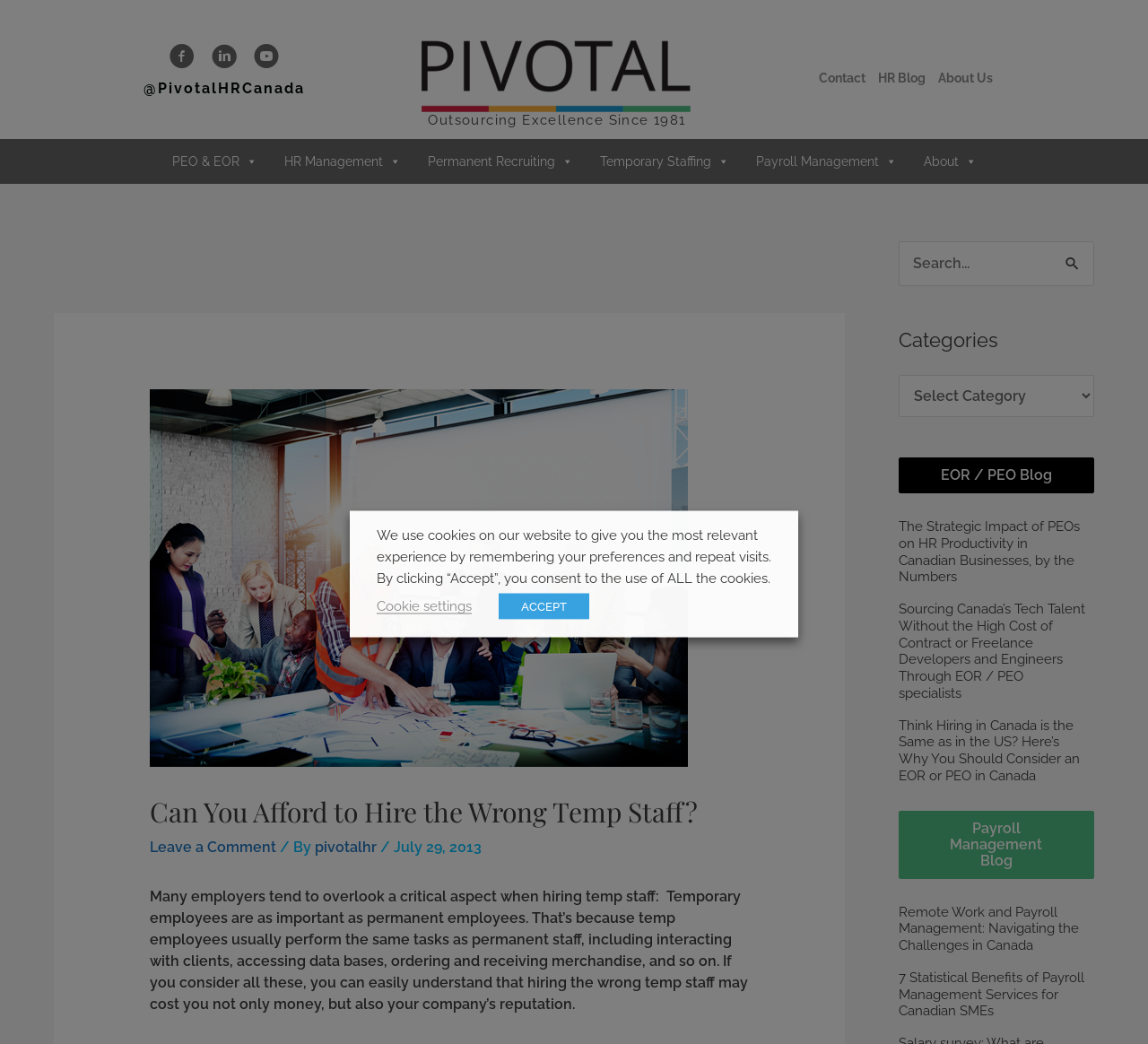What is the company name?
Please look at the screenshot and answer in one word or a short phrase.

PivotalHRCanada